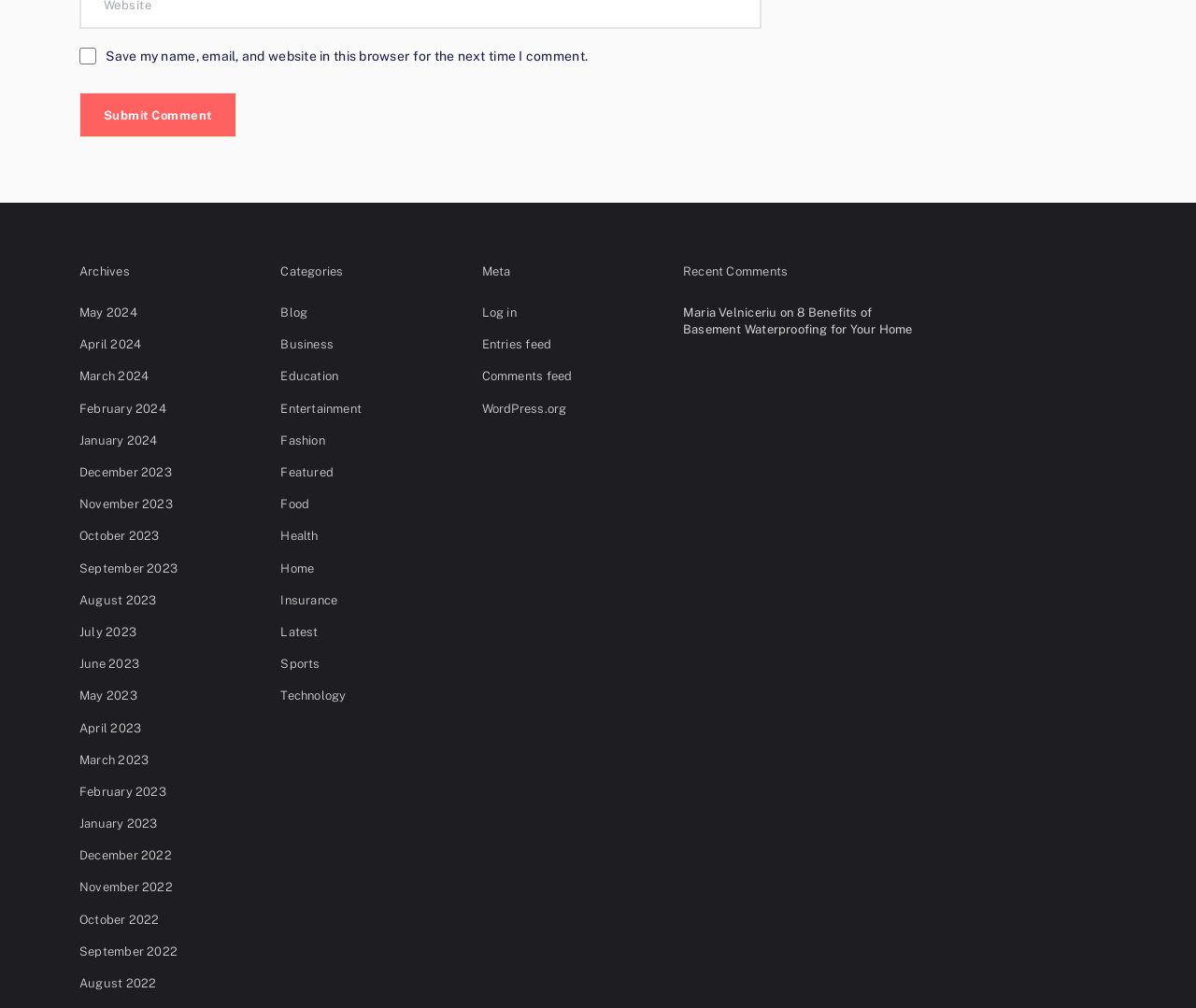Provide the bounding box coordinates of the HTML element described by the text: "Health". The coordinates should be in the format [left, top, right, bottom] with values between 0 and 1.

[0.235, 0.525, 0.266, 0.539]